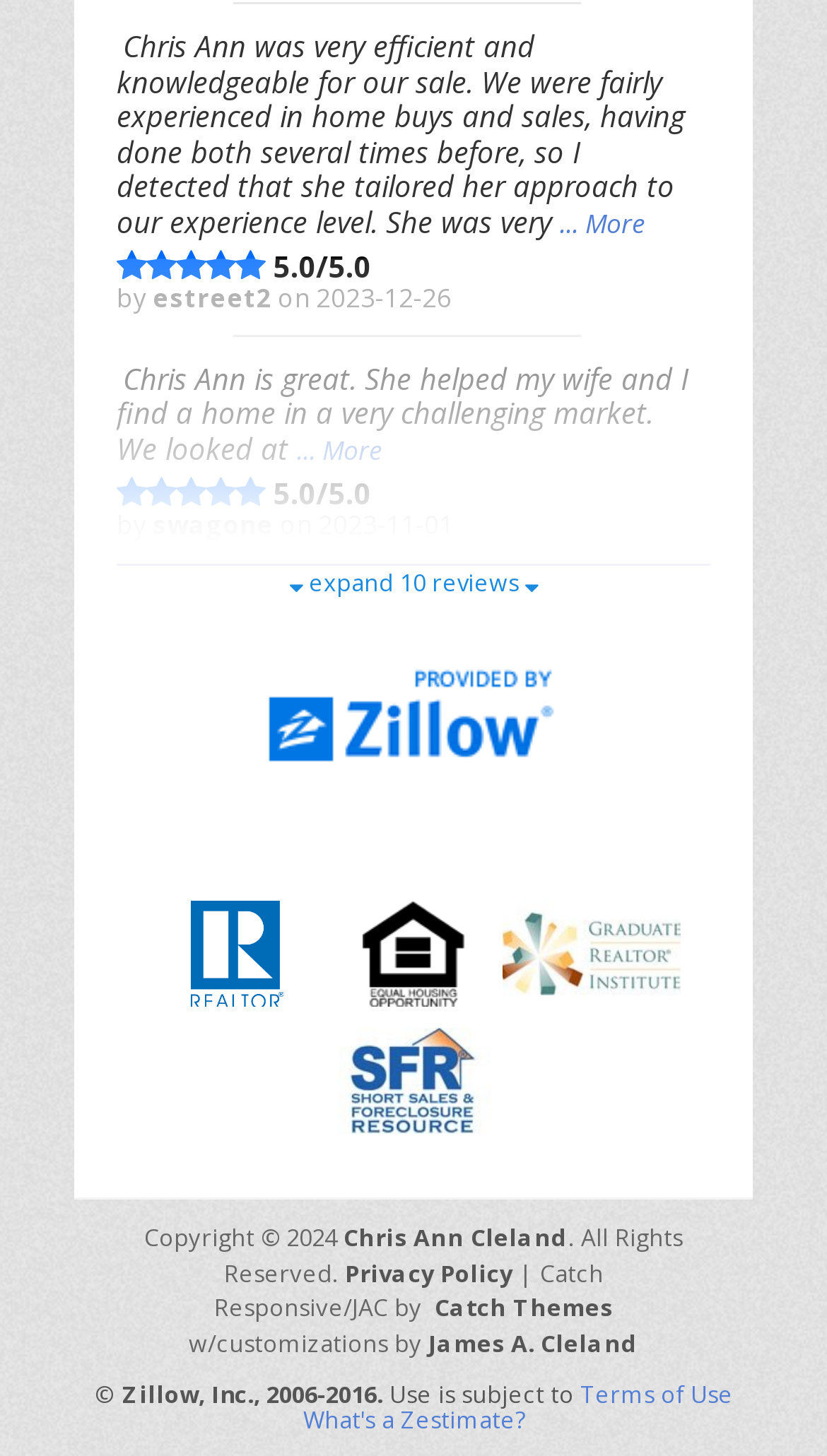Locate the bounding box coordinates of the area where you should click to accomplish the instruction: "Visit Chris Ann Cleland's homepage".

[0.415, 0.839, 0.687, 0.861]